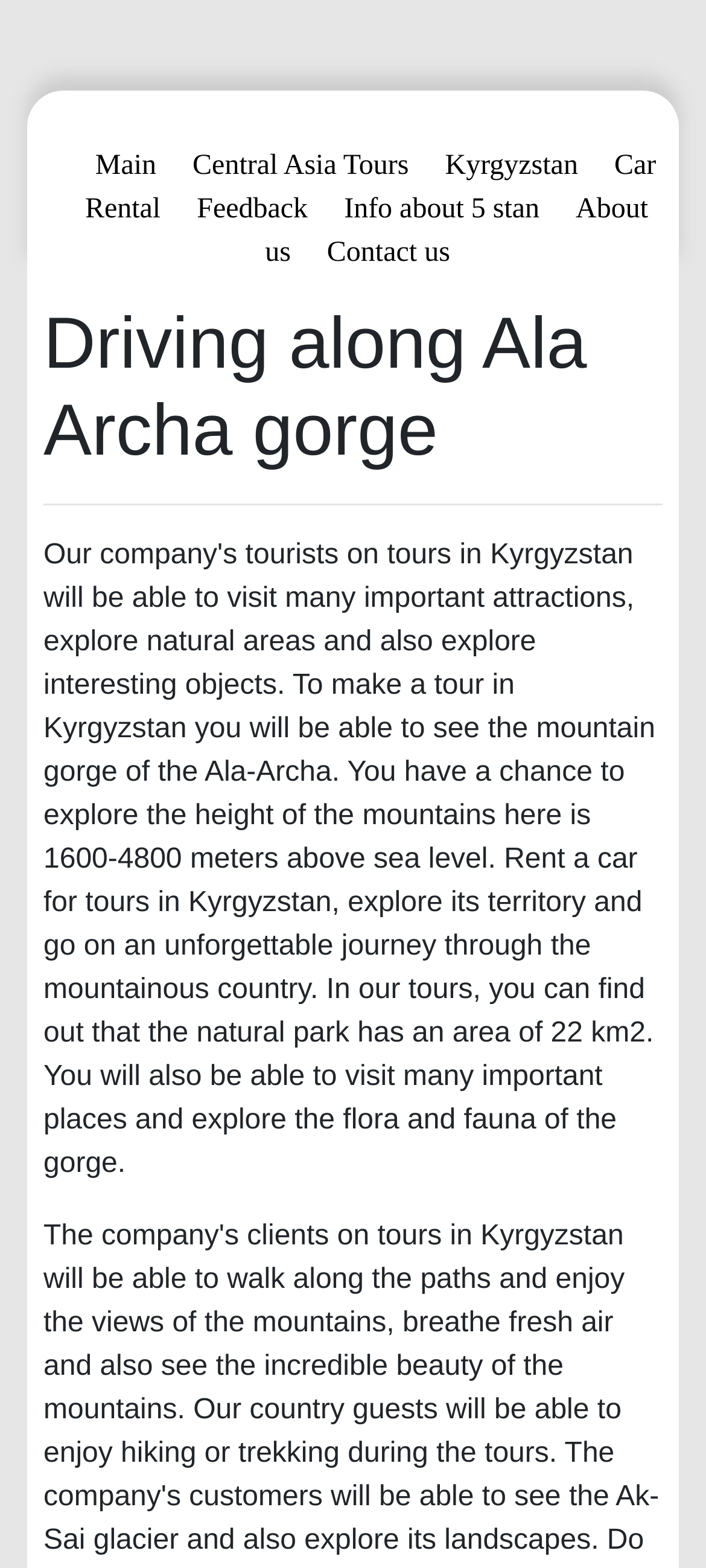What type of information can be found on this webpage?
Based on the image, respond with a single word or phrase.

Travel information